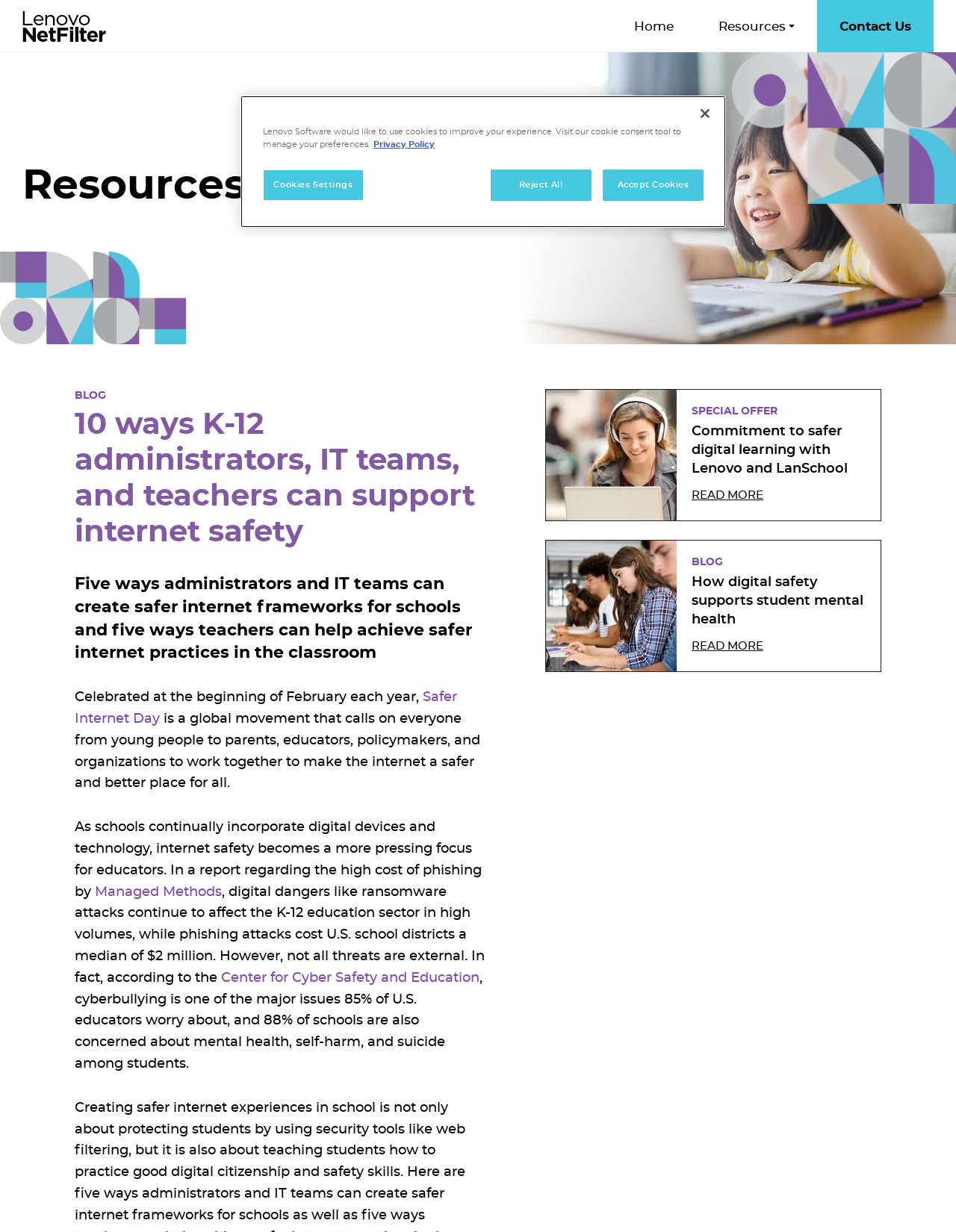Using the webpage screenshot, locate the HTML element that fits the following description and provide its bounding box: "Safer Internet Day".

[0.078, 0.561, 0.478, 0.589]